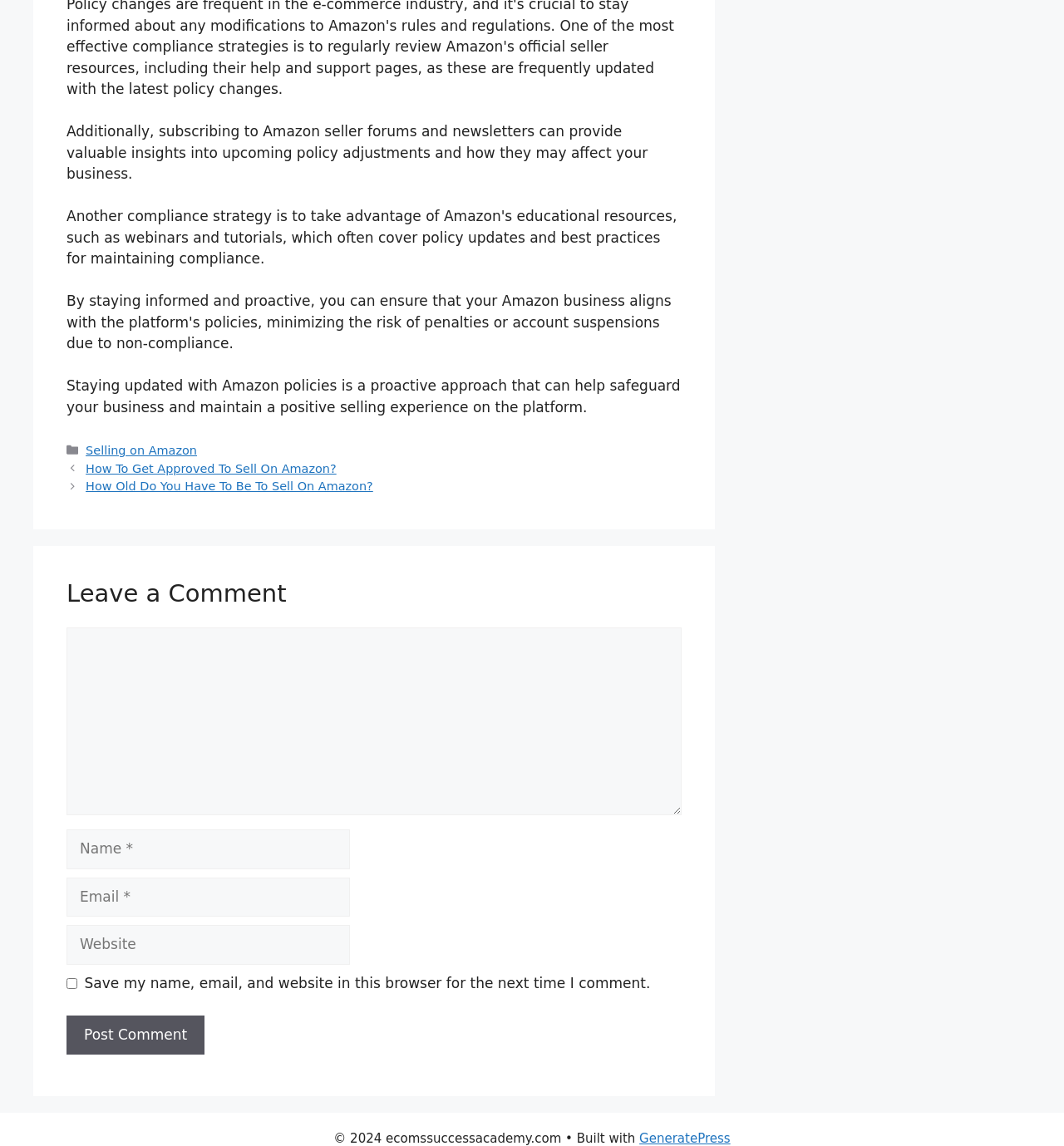What type of content is categorized in the footer?
From the screenshot, supply a one-word or short-phrase answer.

Posts